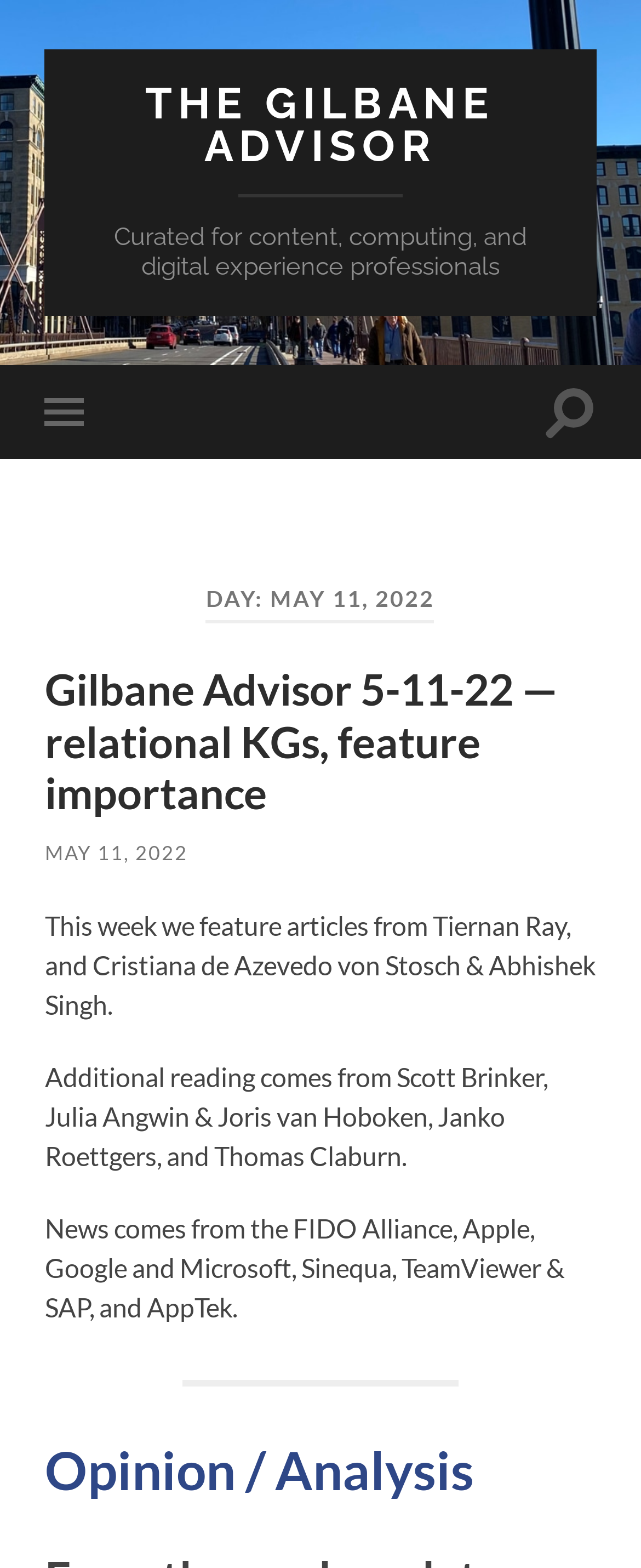Give a concise answer using only one word or phrase for this question:
How many authors are mentioned in the additional reading section?

5